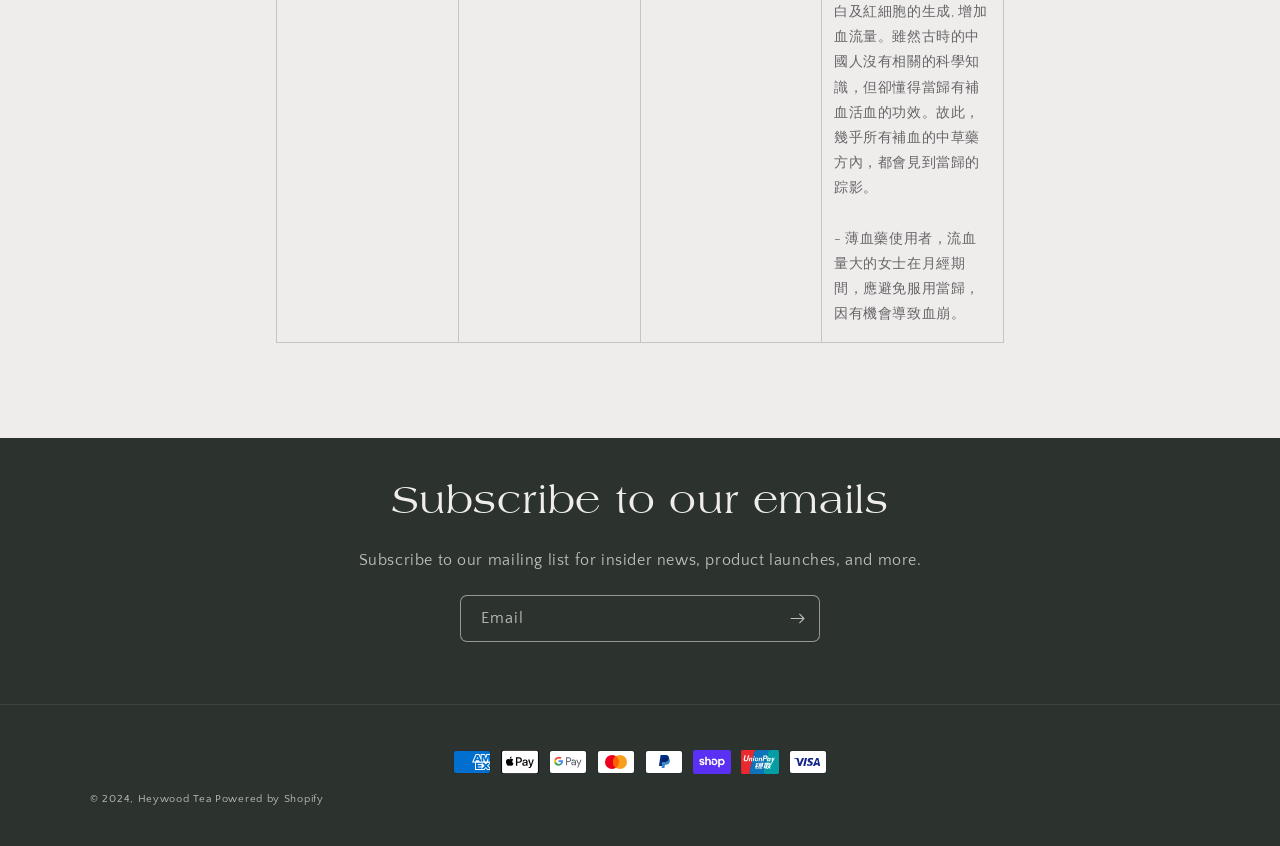Based on the visual content of the image, answer the question thoroughly: What is the purpose of the textbox?

The textbox is labeled as 'Email' and is required, indicating that it is used to input an email address, likely for subscription or newsletter purposes.